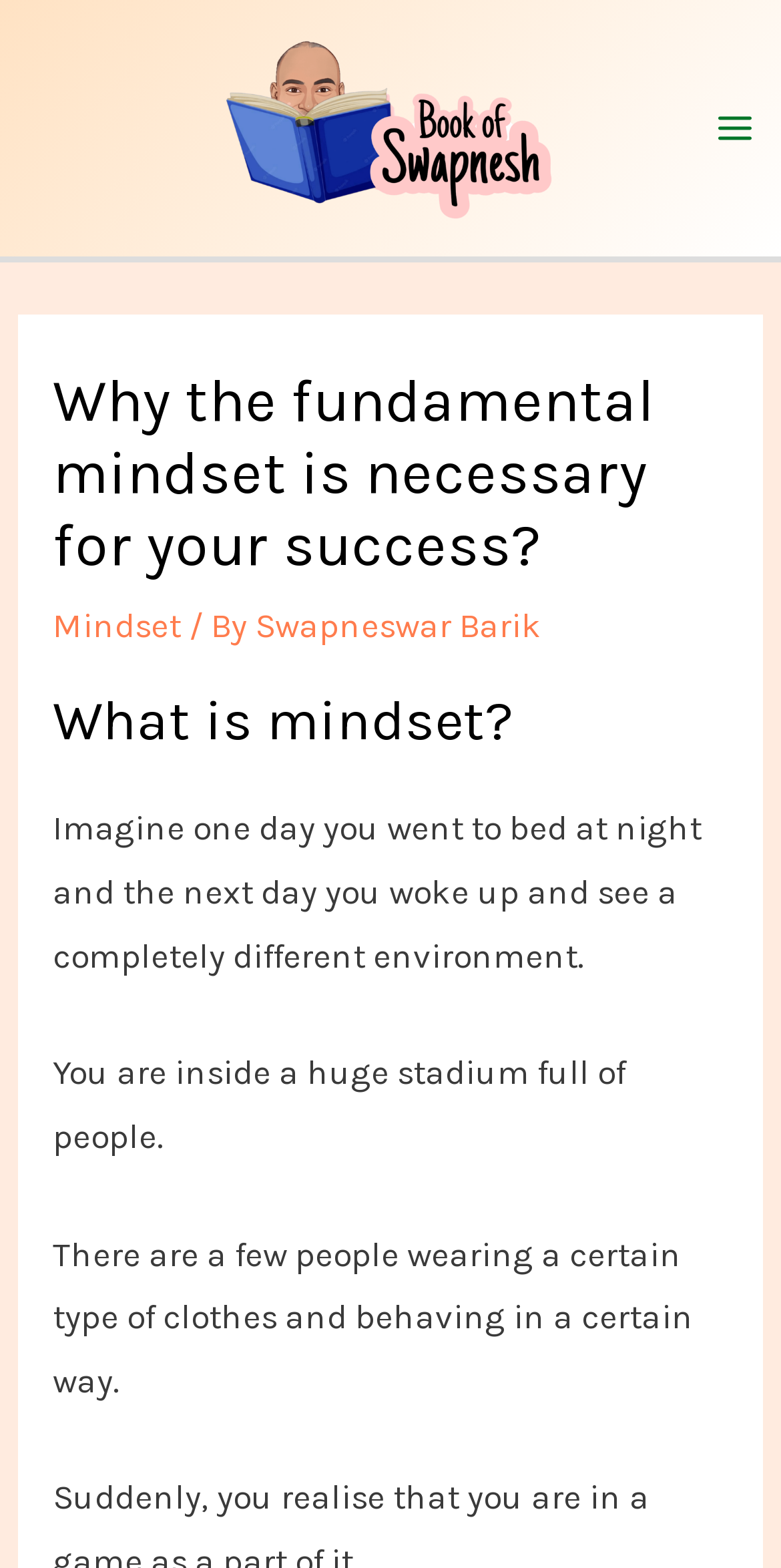Please provide a short answer using a single word or phrase for the question:
Who is the author of this book?

Swapneswar Barik